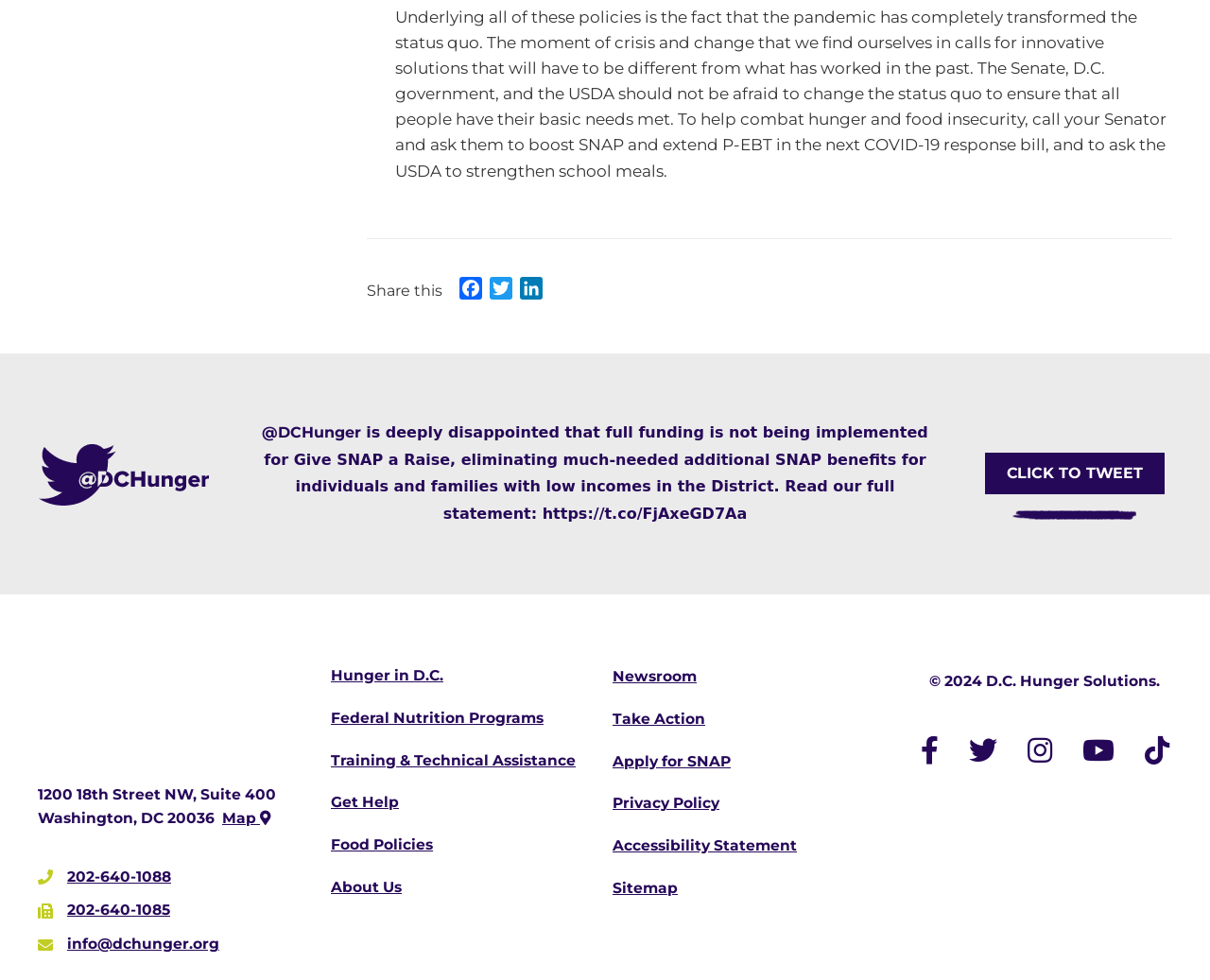Find the bounding box coordinates for the element that must be clicked to complete the instruction: "Click on the 'Technology' link". The coordinates should be four float numbers between 0 and 1, indicated as [left, top, right, bottom].

None